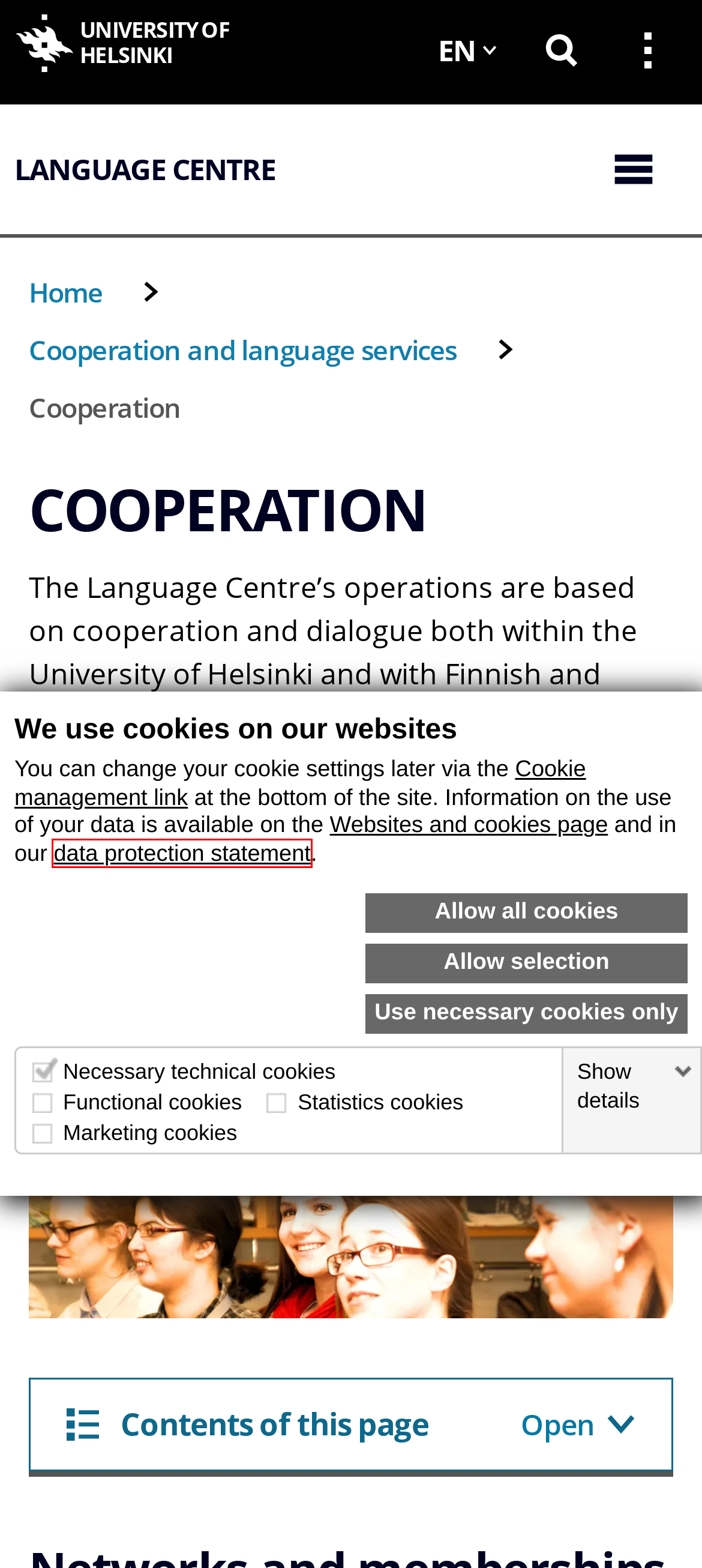Observe the screenshot of a webpage with a red bounding box around an element. Identify the webpage description that best fits the new page after the element inside the bounding box is clicked. The candidates are:
A. Cookie management on the University of Helsinki websites | University of Helsinki
B. Websites and Cookies | University of Helsinki
C. Helsinki University Library | University of Helsinki
D. Data protection | University of Helsinki
E. University of Helsinki Shop
F. Web Login Service
G. FINELC – The Network of Finnish Universities Language Centres
H. Studies

D